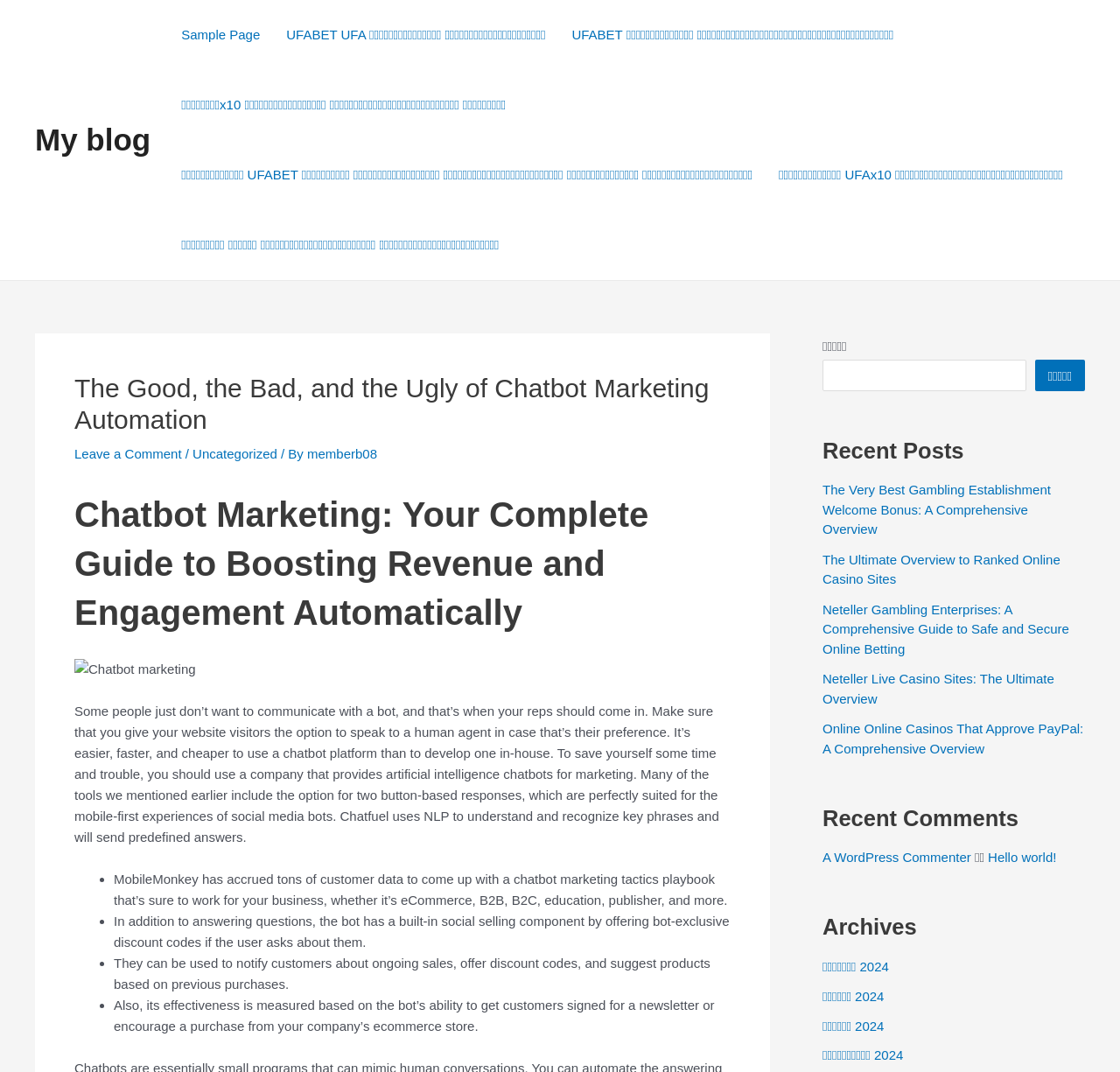What is the title of the blog post?
Answer briefly with a single word or phrase based on the image.

The Good, the Bad, and the Ugly of Chatbot Marketing Automation